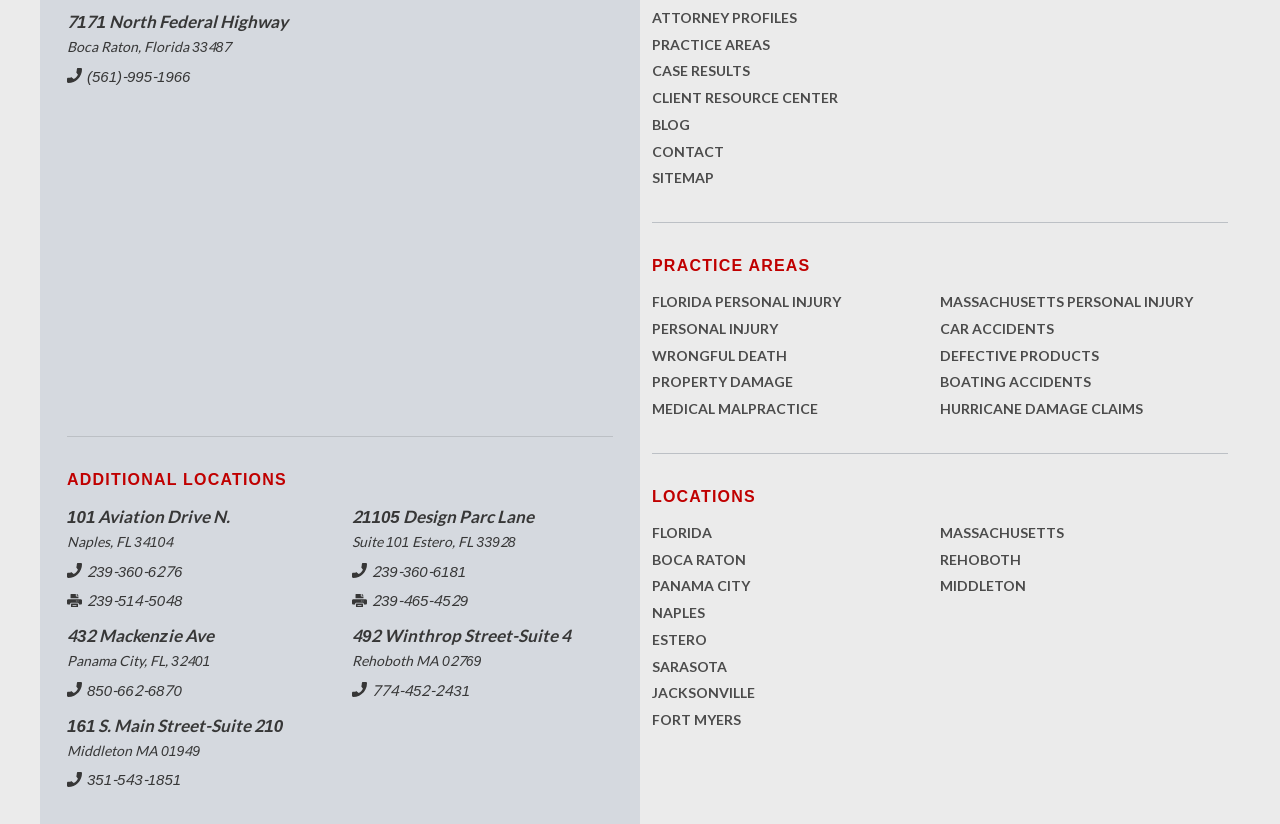Please locate the bounding box coordinates of the element that should be clicked to complete the given instruction: "Visit the 'NAPLES' location page".

[0.509, 0.728, 0.734, 0.761]